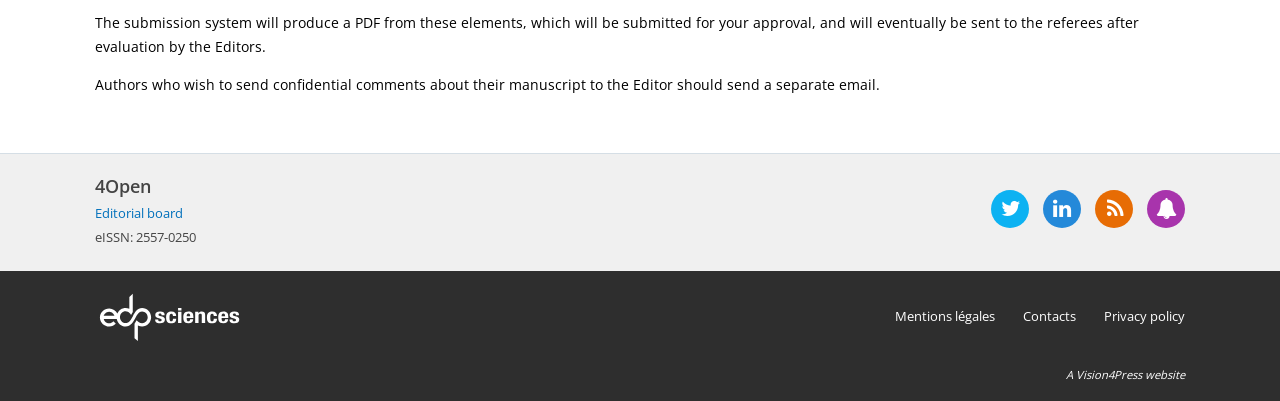What is the eISSN of the journal?
Using the information from the image, give a concise answer in one word or a short phrase.

2557-0250